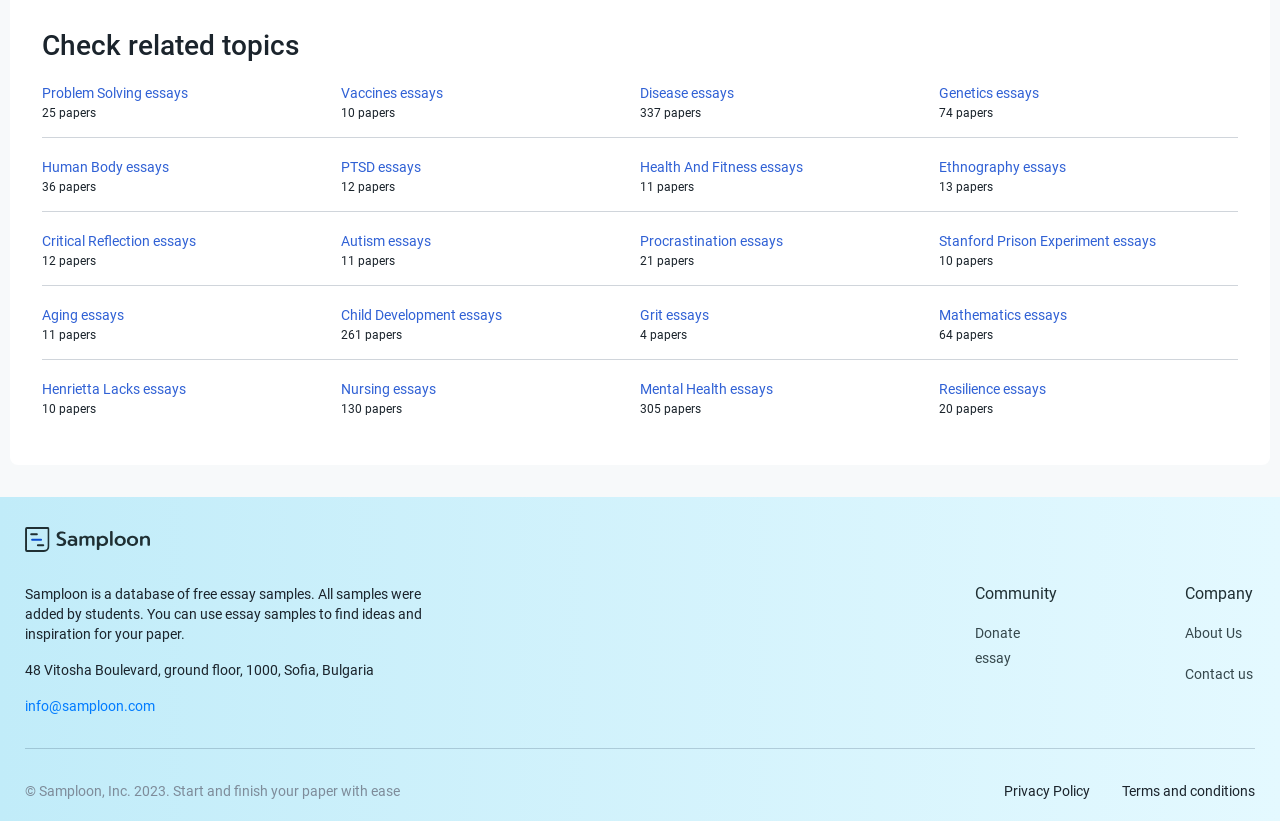Identify the bounding box coordinates for the UI element described as follows: "About Us". Ensure the coordinates are four float numbers between 0 and 1, formatted as [left, top, right, bottom].

[0.926, 0.761, 0.97, 0.78]